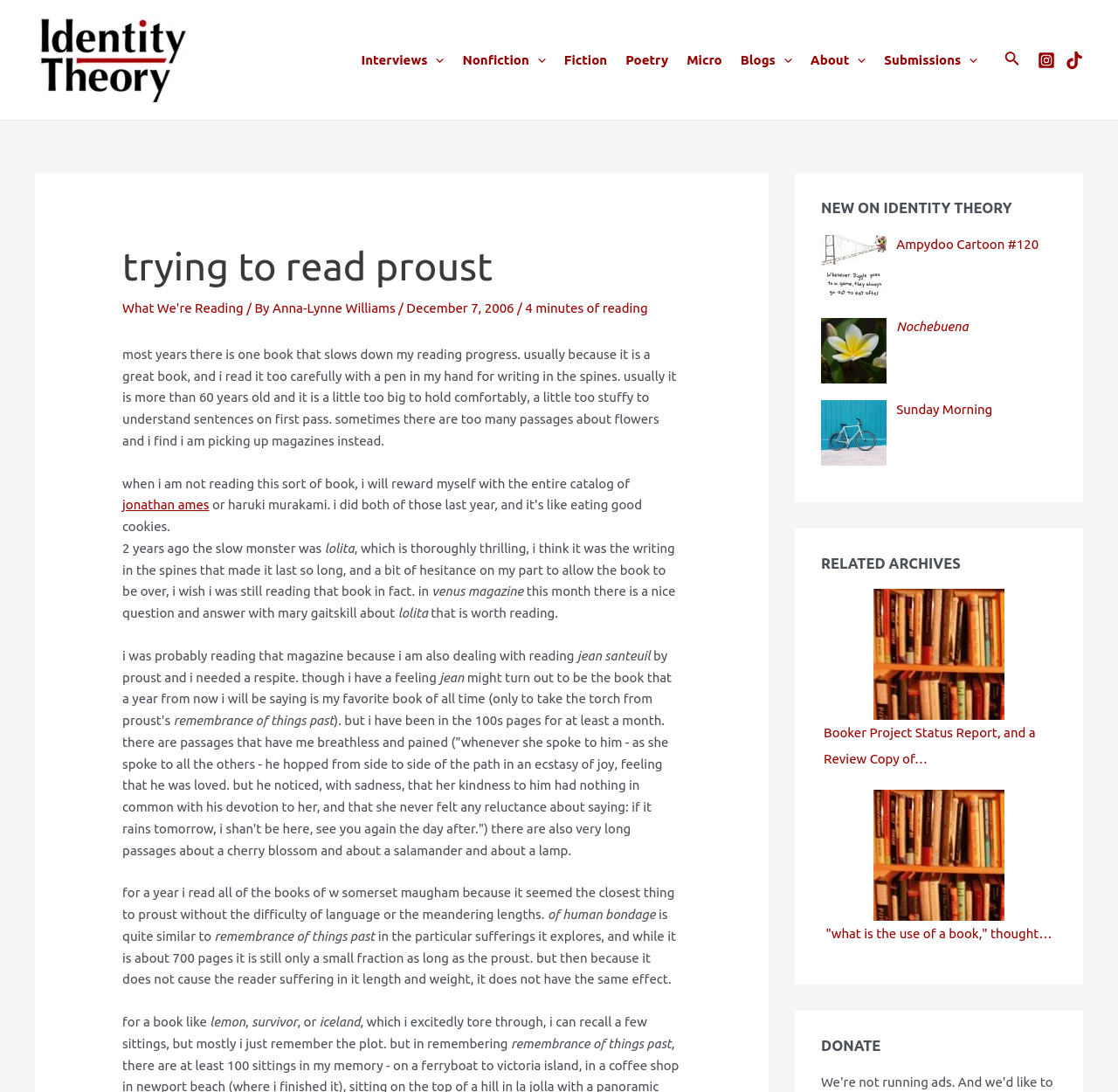Please find and provide the title of the webpage.

trying to read proust